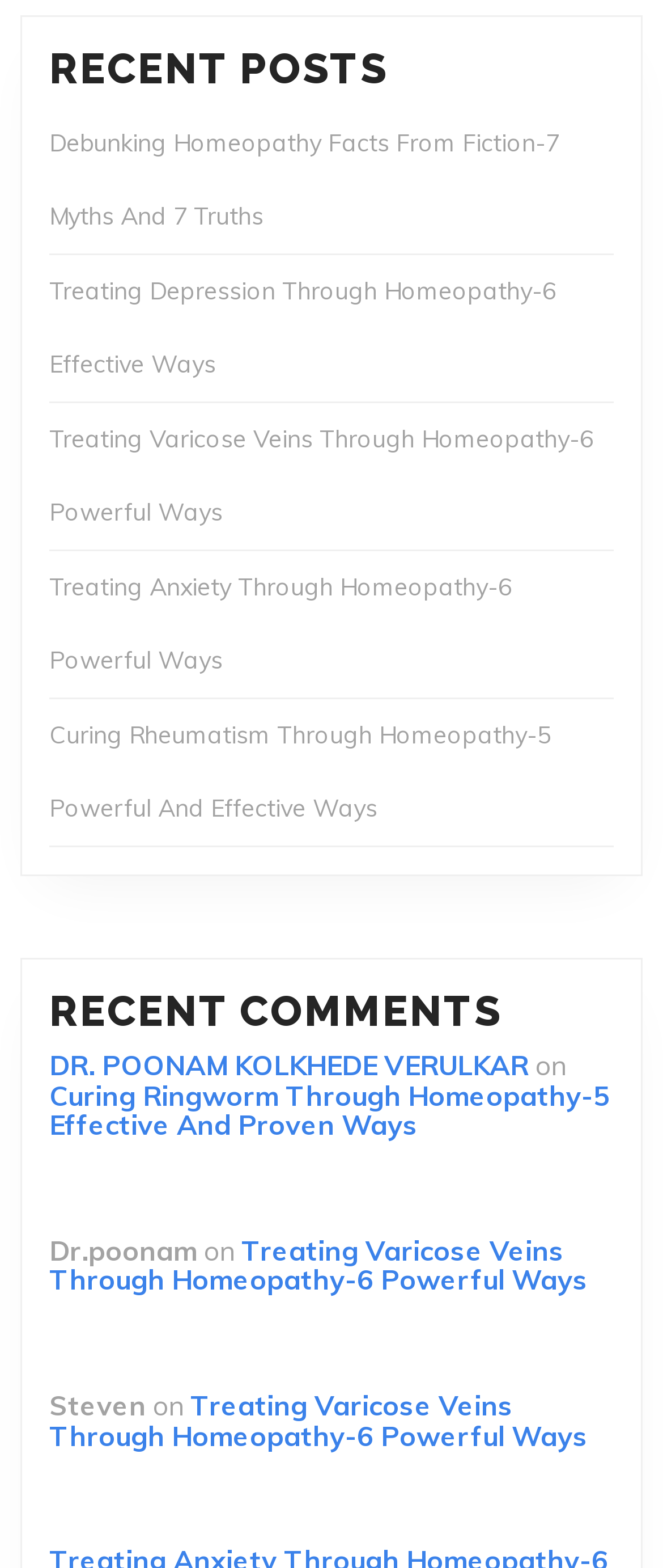Locate the bounding box coordinates of the region to be clicked to comply with the following instruction: "click on the link to Dr. Poonam Kolkhede Verulkar's homepage". The coordinates must be four float numbers between 0 and 1, in the form [left, top, right, bottom].

[0.074, 0.668, 0.797, 0.69]